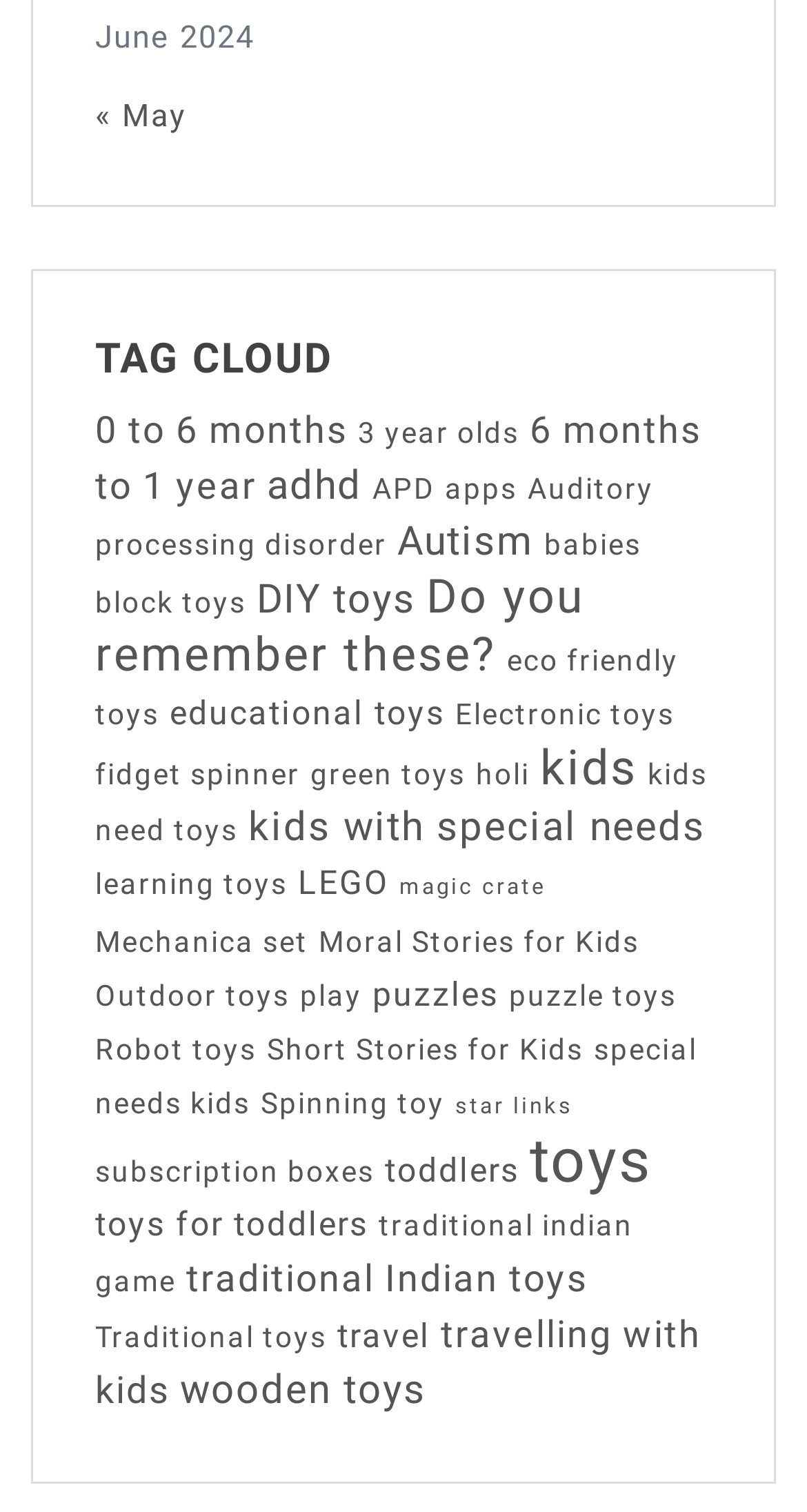Refer to the screenshot and give an in-depth answer to this question: How many links are related to special needs?

There are three links related to special needs, namely 'kids with special needs', 'special needs kids', and 'APD', which suggest a focus on providing resources and support for children with special needs.